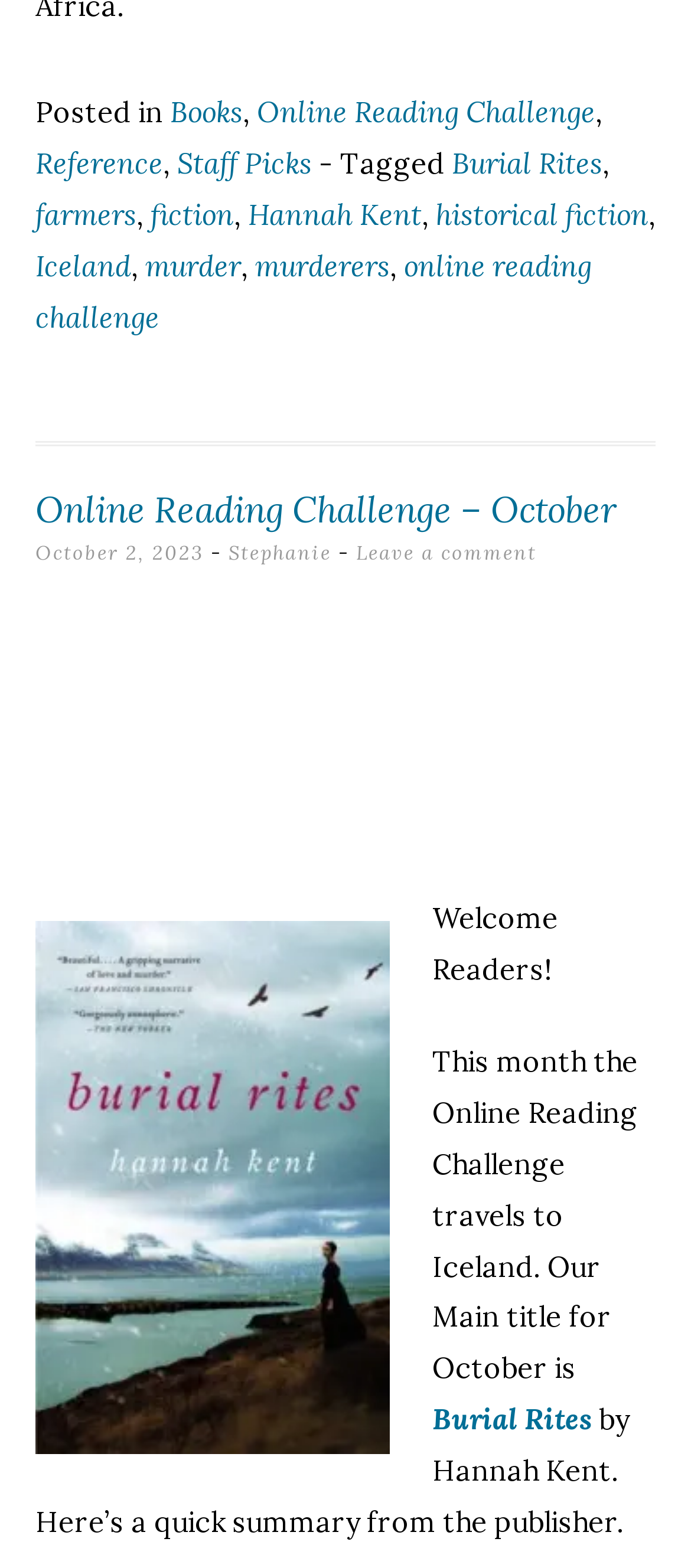Find the bounding box coordinates for the area that should be clicked to accomplish the instruction: "Click on the 'Books' link".

[0.246, 0.06, 0.351, 0.083]